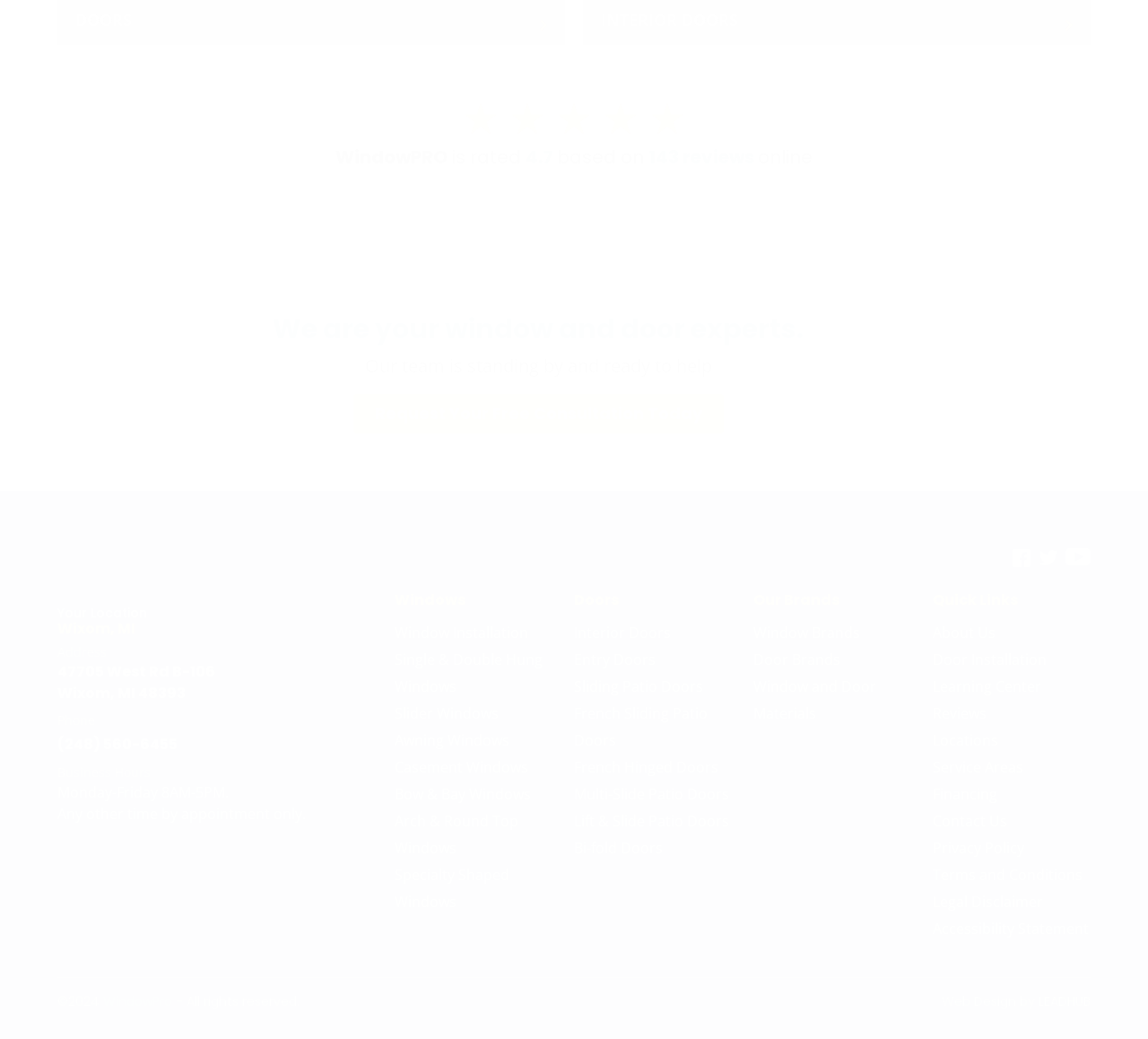Specify the bounding box coordinates of the area to click in order to execute this command: 'Call the phone number'. The coordinates should consist of four float numbers ranging from 0 to 1, and should be formatted as [left, top, right, bottom].

[0.05, 0.707, 0.155, 0.726]